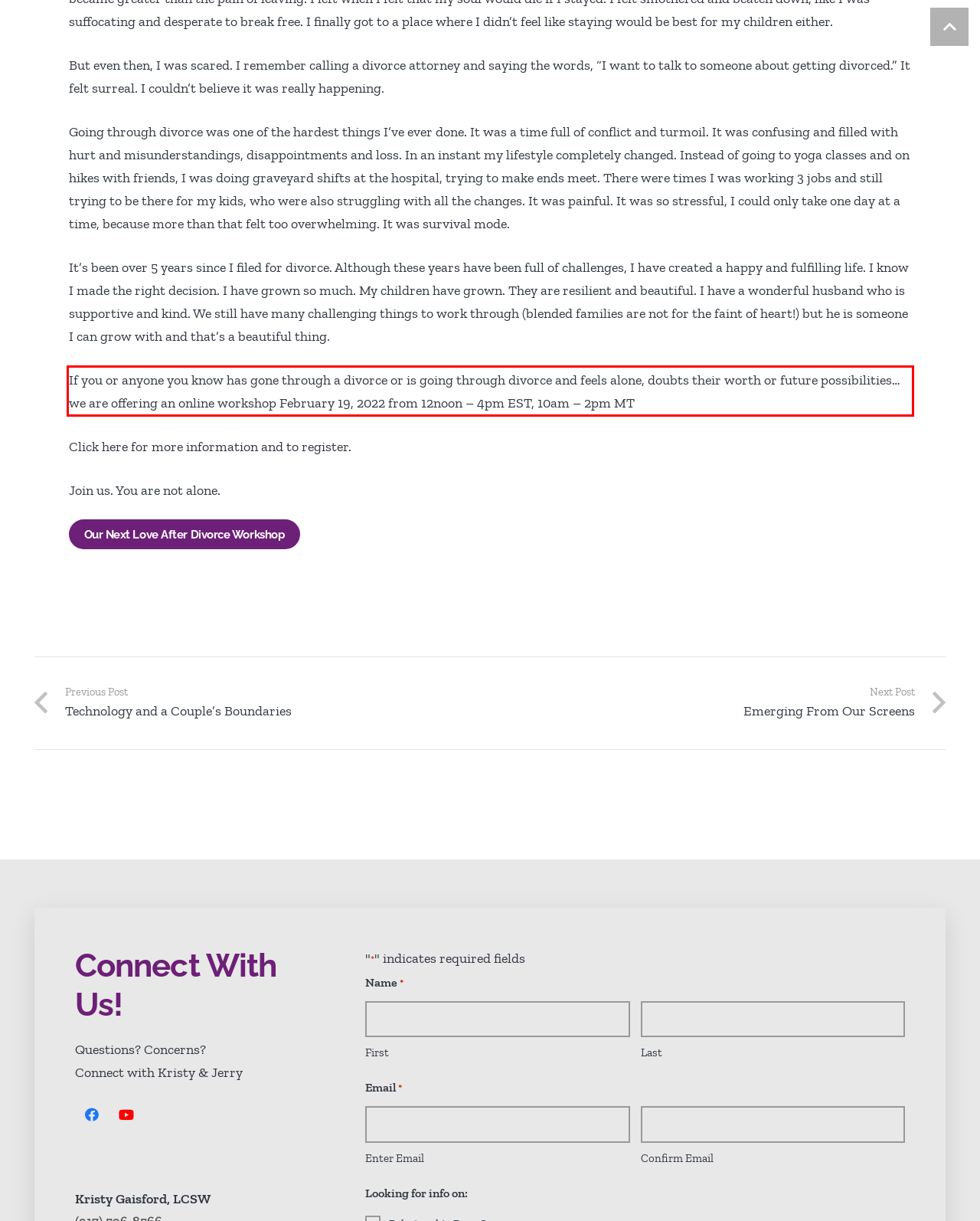You have a screenshot of a webpage, and there is a red bounding box around a UI element. Utilize OCR to extract the text within this red bounding box.

If you or anyone you know has gone through a divorce or is going through divorce and feels alone, doubts their worth or future possibilities…we are offering an online workshop February 19, 2022 from 12noon – 4pm EST, 10am – 2pm MT